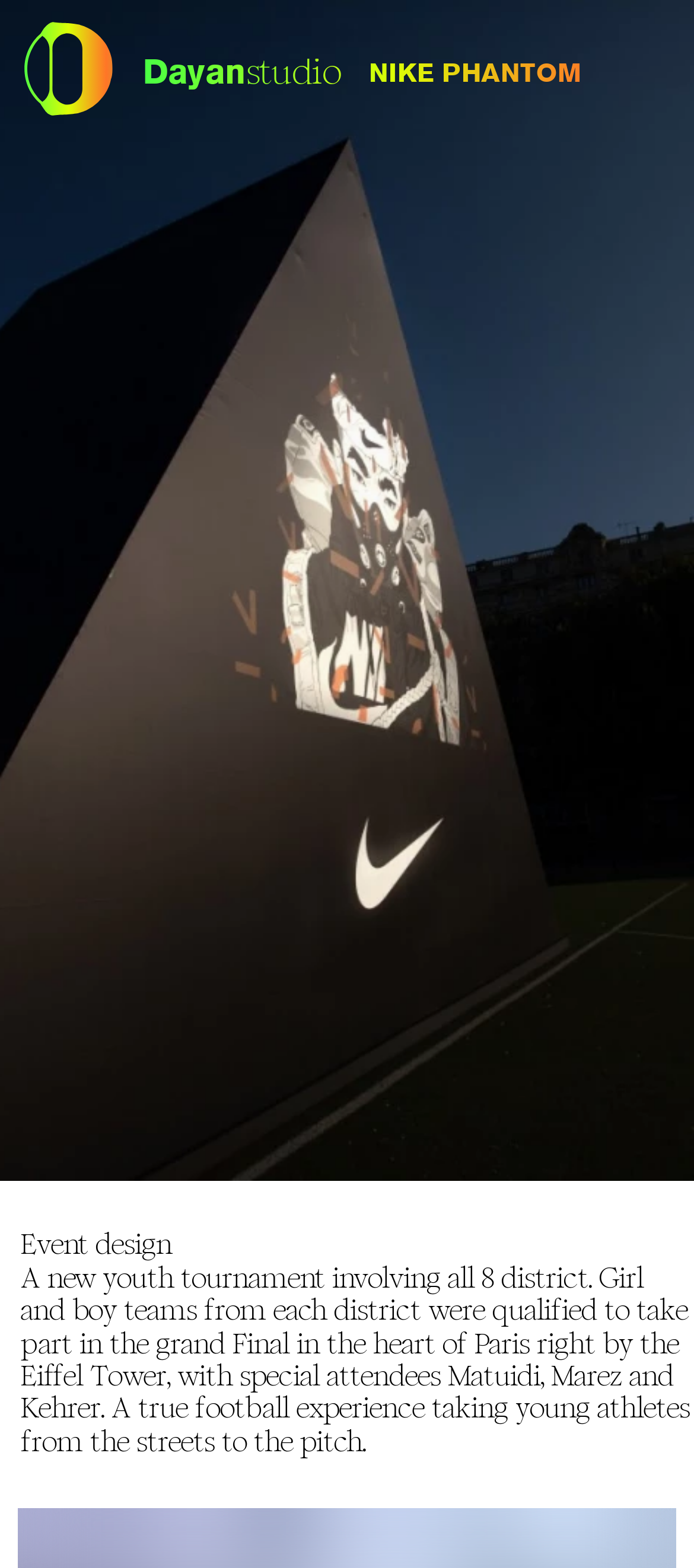Pinpoint the bounding box coordinates of the clickable element needed to complete the instruction: "Contact via lisa@dayanstudio.com email". The coordinates should be provided as four float numbers between 0 and 1: [left, top, right, bottom].

[0.557, 0.637, 0.968, 0.652]